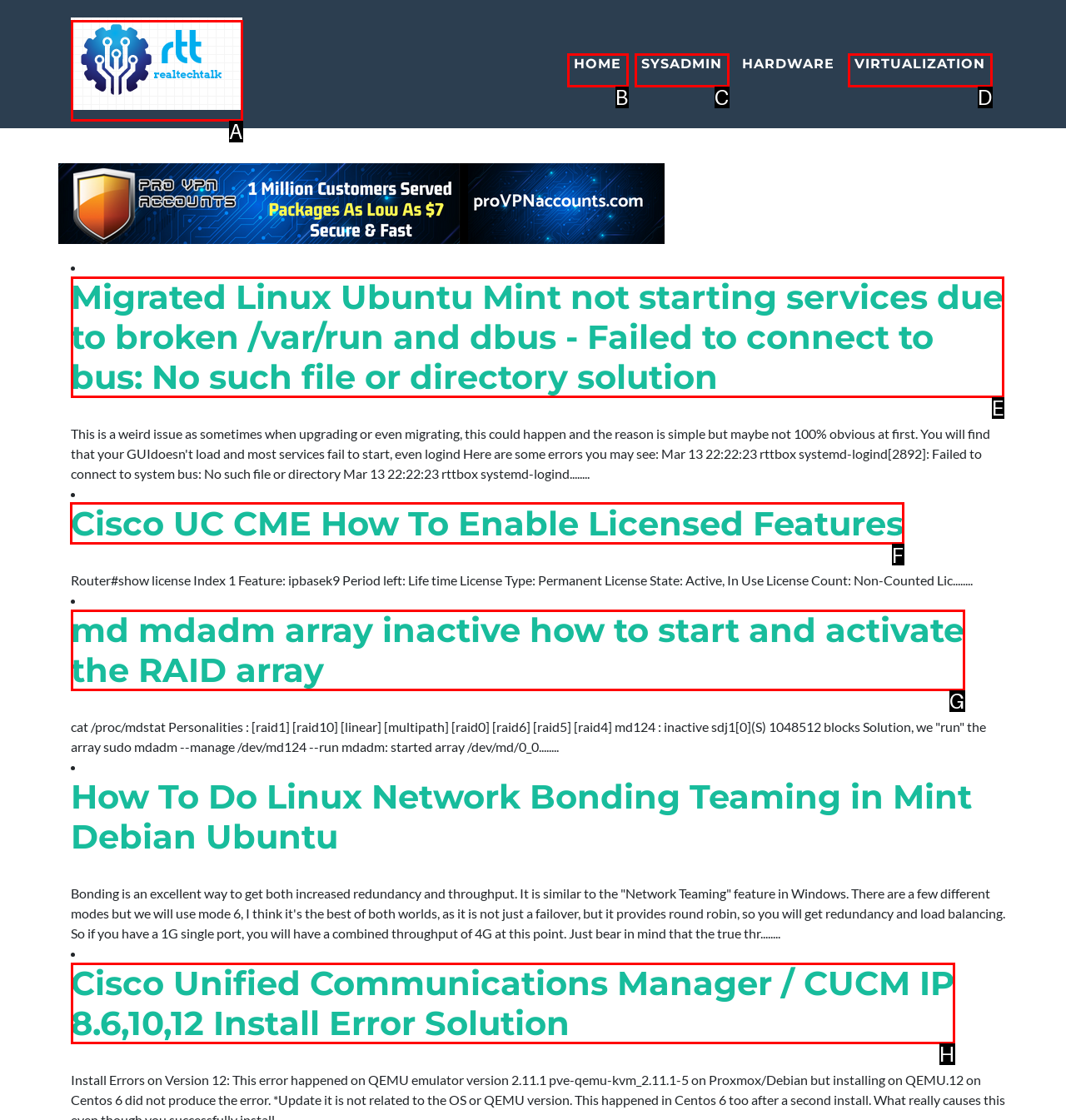For the task: Click on the link 'Cisco UC CME How To Enable Licensed Features', tell me the letter of the option you should click. Answer with the letter alone.

F